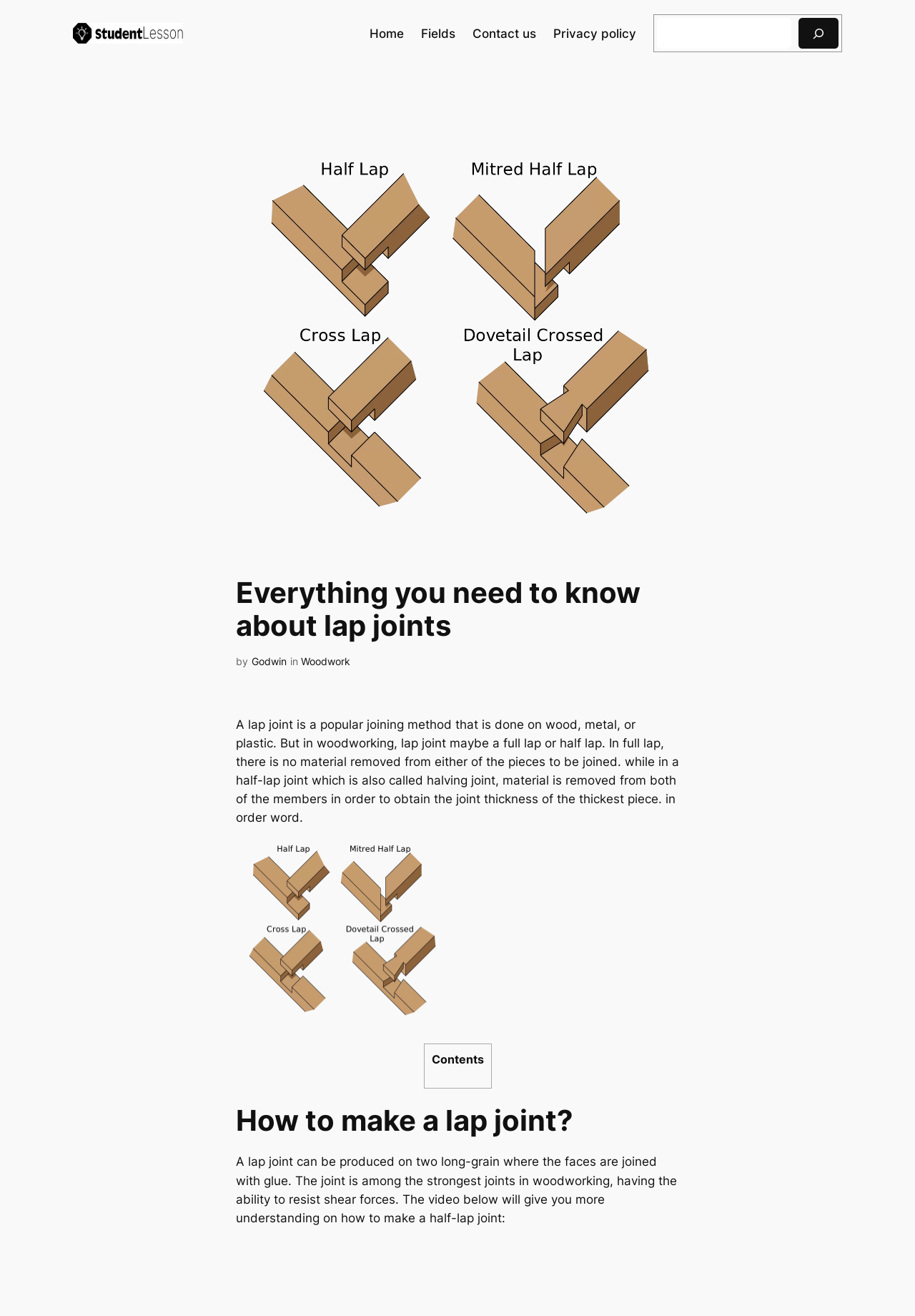Identify the bounding box coordinates of the area you need to click to perform the following instruction: "Follow on Instagram".

None